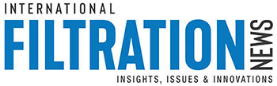Provide your answer in a single word or phrase: 
What is the color of the title in the logo?

Blue